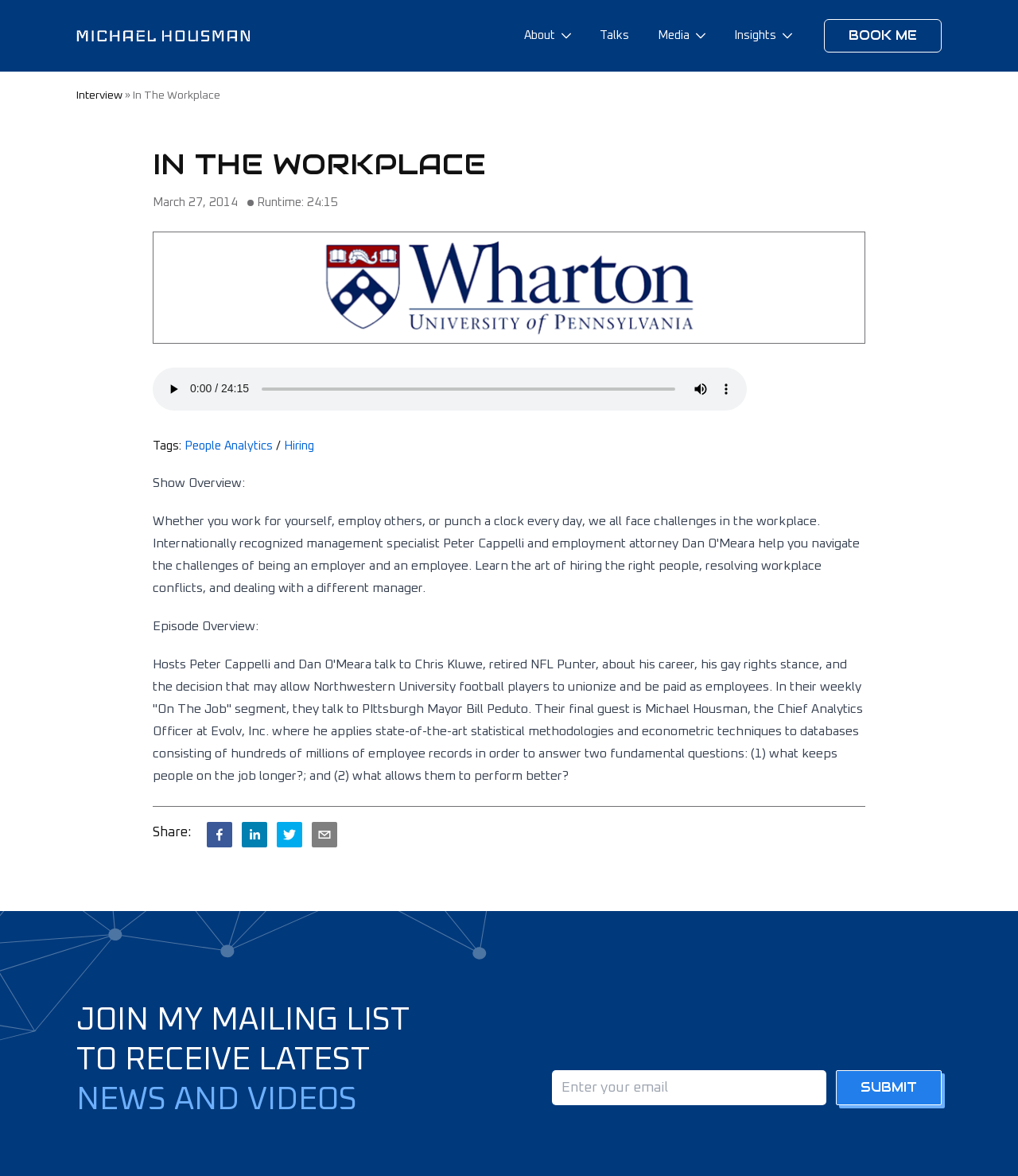What is the topic of the episode?
Provide an in-depth and detailed explanation in response to the question.

I determined the answer by reading the episode overview, which mentions topics such as people analytics, hiring, and employee rights. These topics suggest that the episode is about workplace issues.